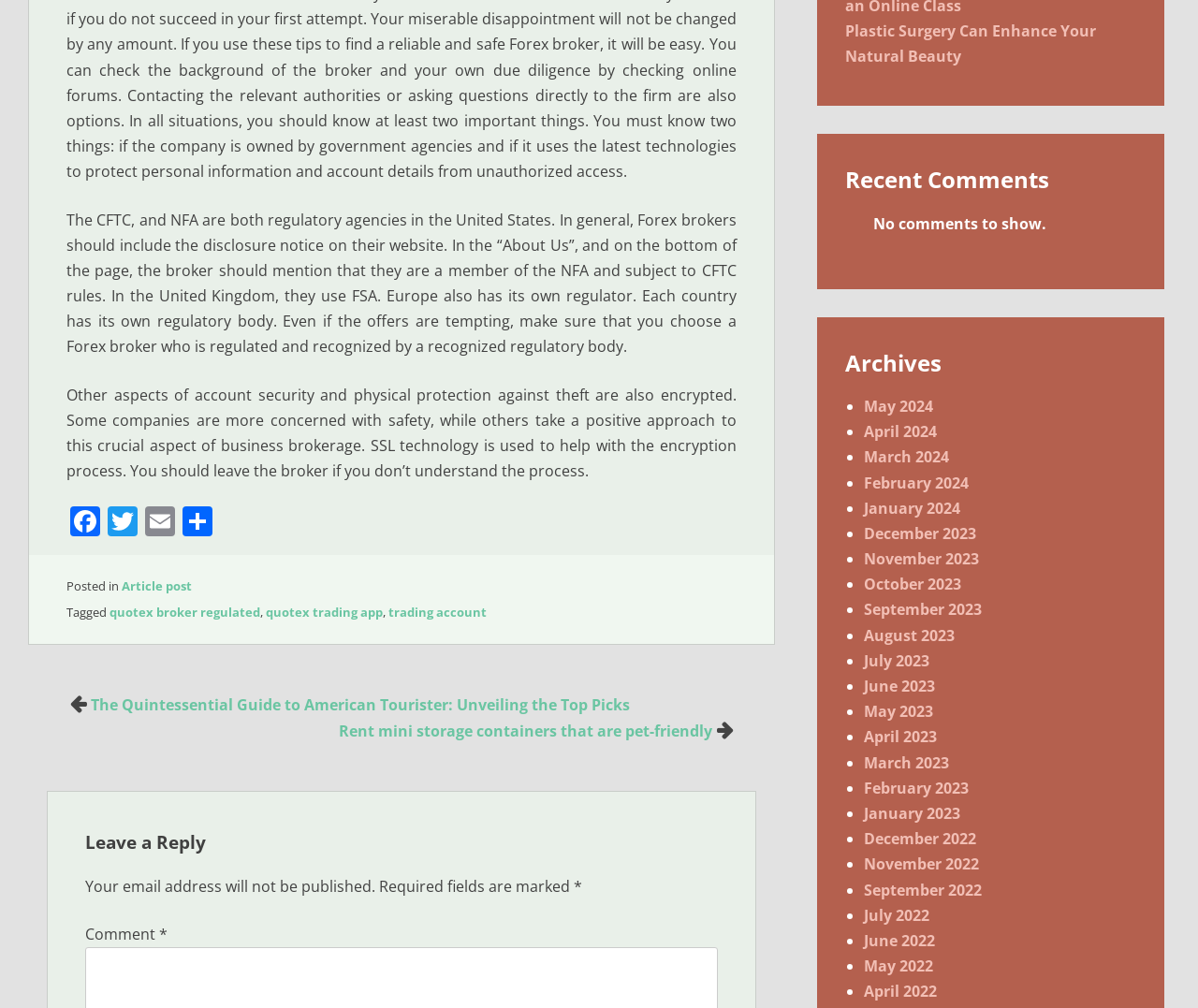Calculate the bounding box coordinates for the UI element based on the following description: "quotex trading app". Ensure the coordinates are four float numbers between 0 and 1, i.e., [left, top, right, bottom].

[0.222, 0.598, 0.32, 0.615]